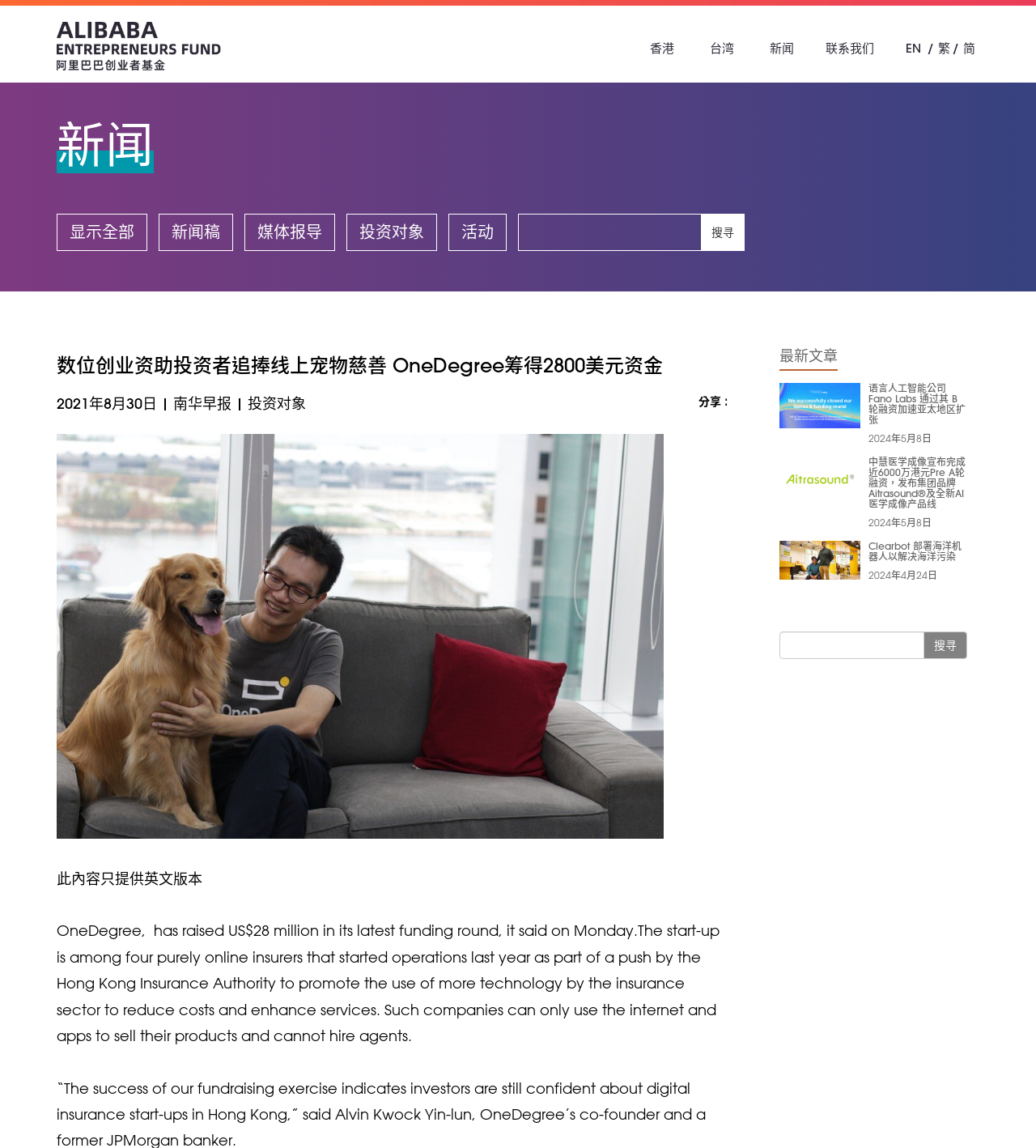Please specify the bounding box coordinates of the clickable region to carry out the following instruction: "Filter news by language". The coordinates should be four float numbers between 0 and 1, in the format [left, top, right, bottom].

[0.874, 0.035, 0.889, 0.049]